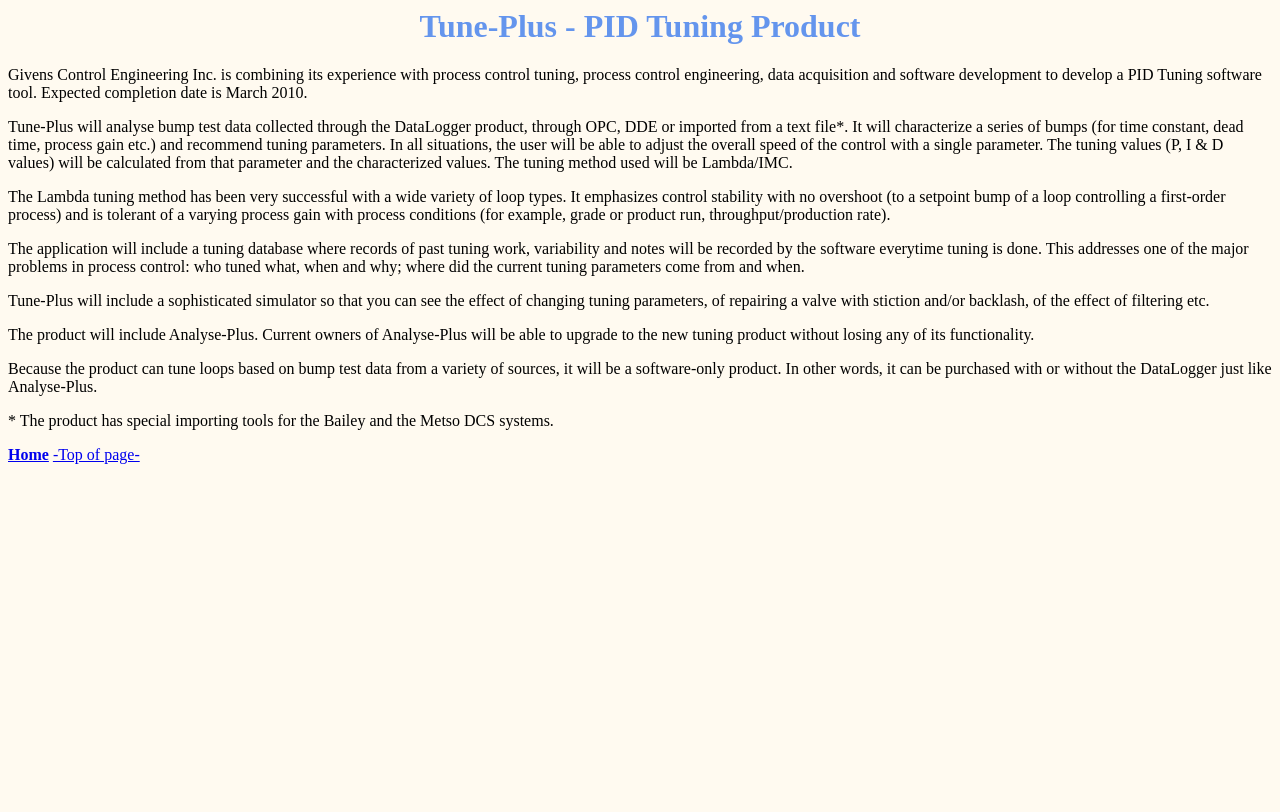What is Tune-Plus used for?
Based on the screenshot, respond with a single word or phrase.

PID Tuning